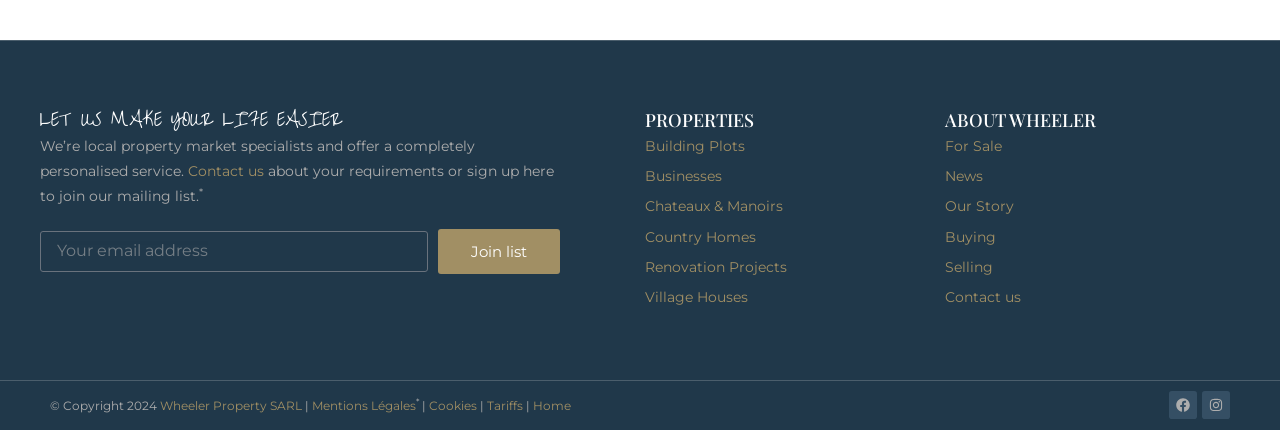Locate the bounding box of the user interface element based on this description: "Instagram".

[0.939, 0.91, 0.961, 0.975]